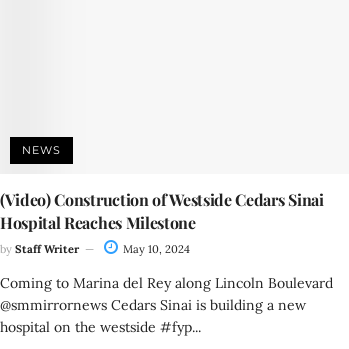Based on the image, give a detailed response to the question: What is the location of the new hospital?

The location of the new hospital can be found in the image, which is 'Marina del Rey along Lincoln Boulevard', indicating where the hospital is being constructed.